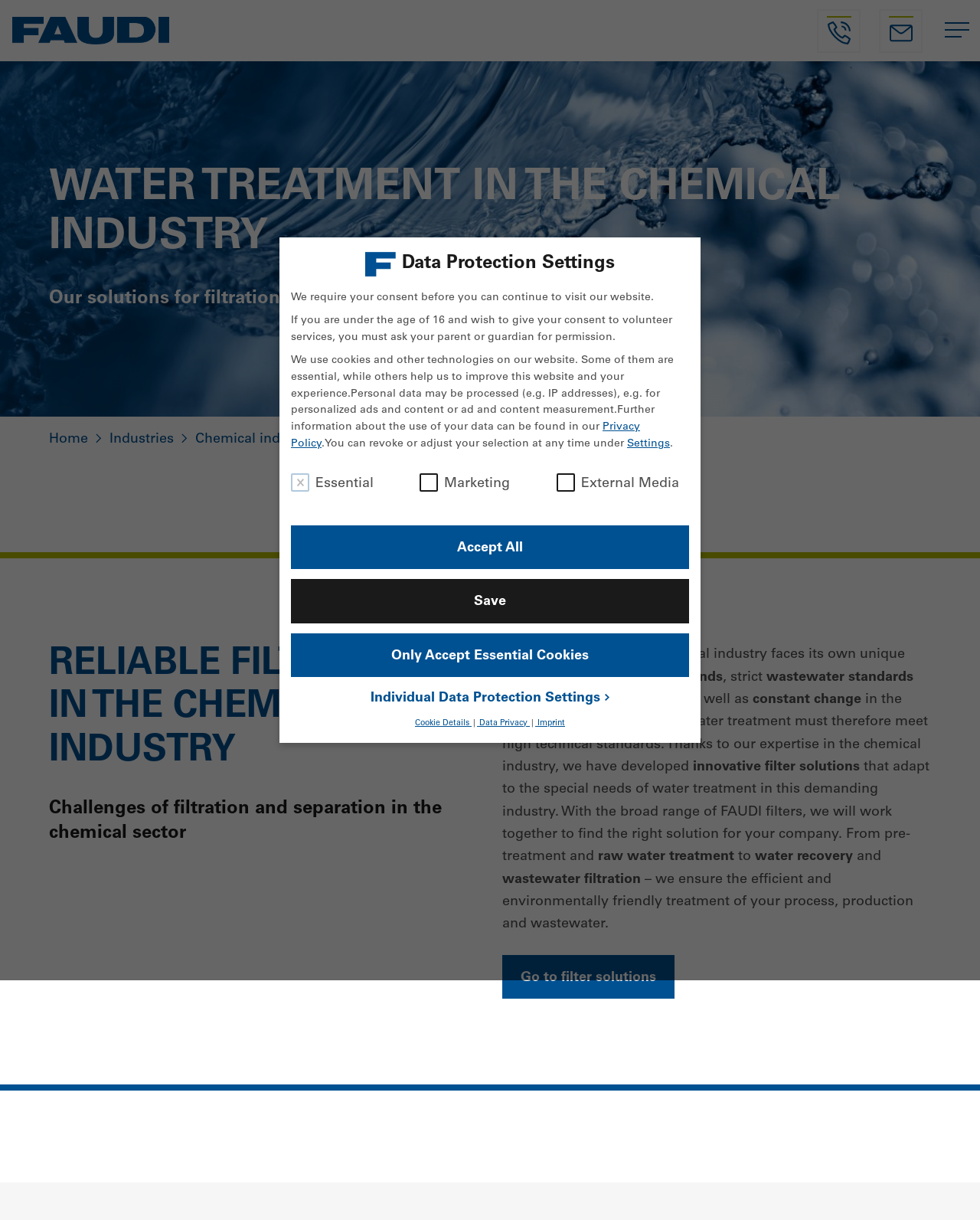Create an in-depth description of the webpage, covering main sections.

This webpage is about water treatment in the chemical industry, specifically highlighting filter solutions provided by FAUDI. At the top left corner, there is a logo of FAUDI, accompanied by a link to the company's website. On the top right corner, there are contact details, including a phone number and an email address, each with an associated image.

Below the top section, there is a large image that spans the entire width of the page, showcasing a water treatment system. Above this image, there is a heading that reads "WATER TREATMENT IN THE CHEMICAL INDUSTRY" and a subheading that explains the company's solutions for filtration and recovery of water in the chemical industry.

On the left side of the page, there is a navigation menu, also known as a breadcrumb navigation, which displays the current page's location within the website's hierarchy. The menu consists of links to the home page, industries, chemical industry, and water treatment in the chemical industry.

The main content of the page is divided into sections, each with its own heading. The first section discusses the challenges of filtration and separation in the chemical sector, highlighting the need for high-quality filters that meet technical standards. The text explains that FAUDI's expertise in the chemical industry has led to the development of innovative filter solutions that adapt to the special needs of water treatment in this demanding industry.

The second section describes the company's filter solutions, which cover pre-treatment, raw water treatment, water recovery, and wastewater filtration. There is a call-to-action button that invites visitors to explore the filter solutions further.

At the bottom of the page, there is a section dedicated to data protection settings, which explains how the website uses cookies and other technologies to personalize ads and content. Visitors can adjust their data protection settings by selecting from various options, including essential, marketing, and external media.

There are several buttons and links throughout the page, including a "Switch menu" button at the top right corner, a "Go to filter solutions" link, and various buttons for data protection settings, such as "Accept All," "Save," and "Individual Data Protection Settings."